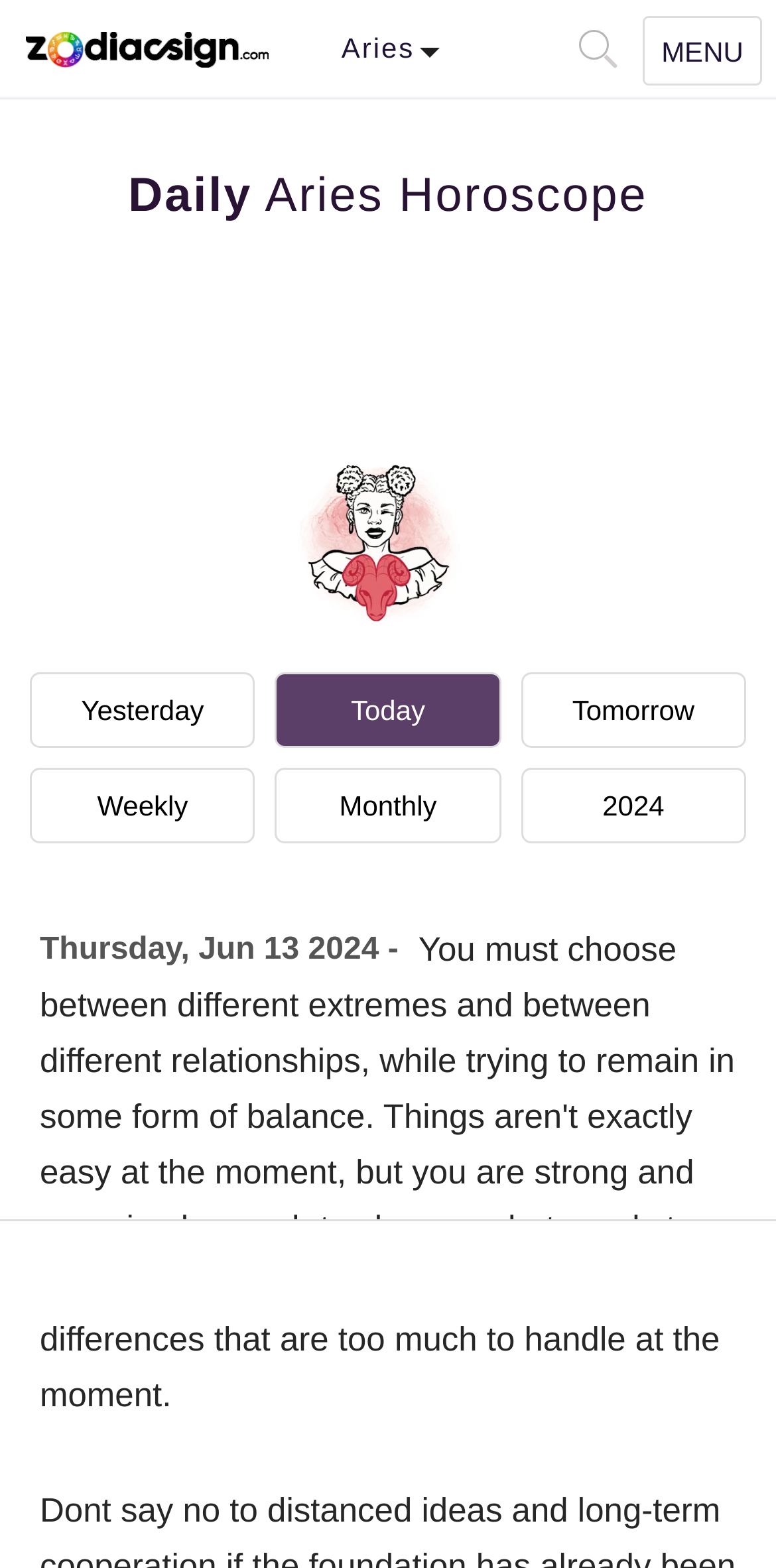Find the bounding box coordinates for the area that must be clicked to perform this action: "Go to today's horoscope".

[0.355, 0.429, 0.645, 0.477]